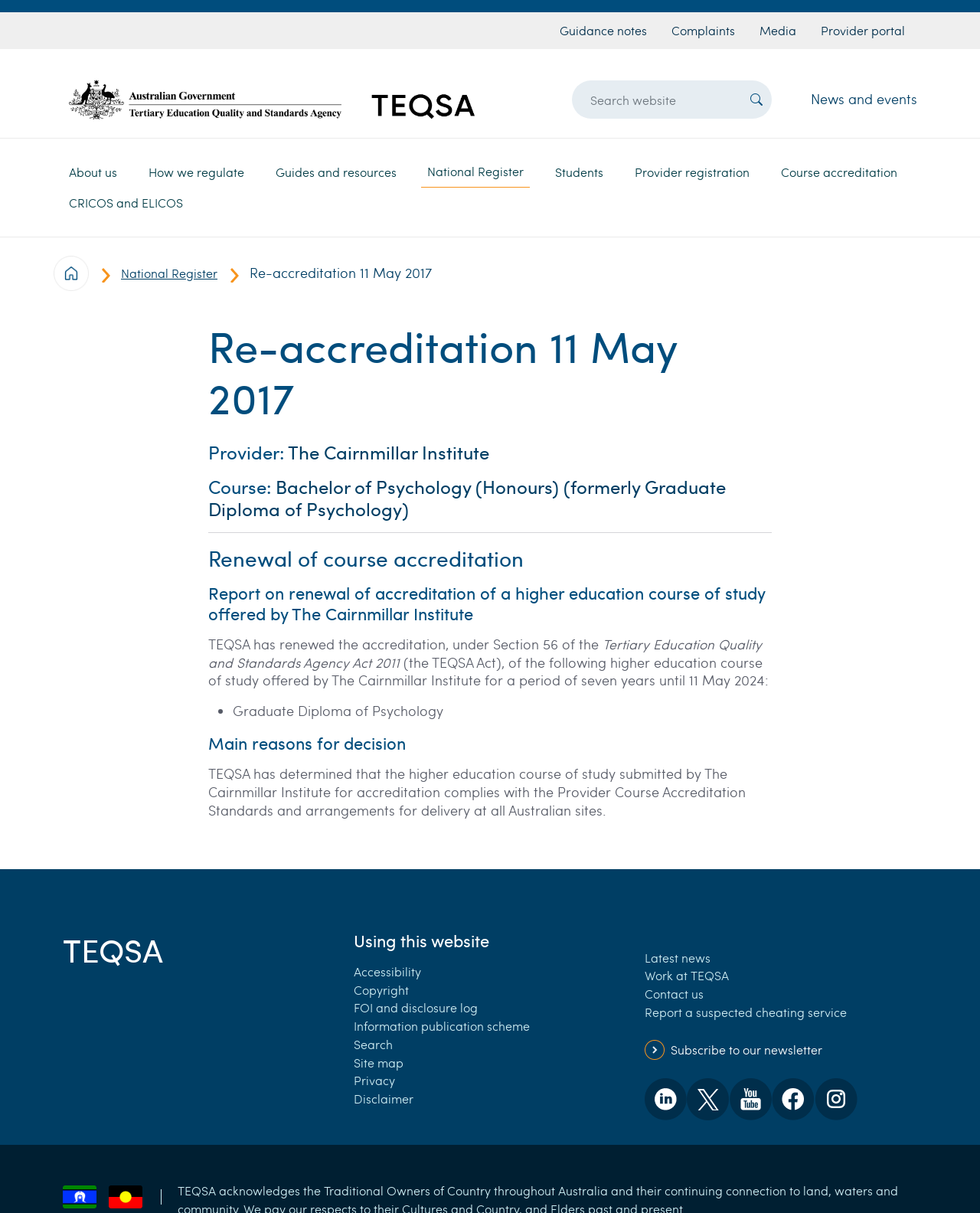Determine the bounding box for the described UI element: "Subscribe to our newsletter".

[0.658, 0.857, 0.936, 0.873]